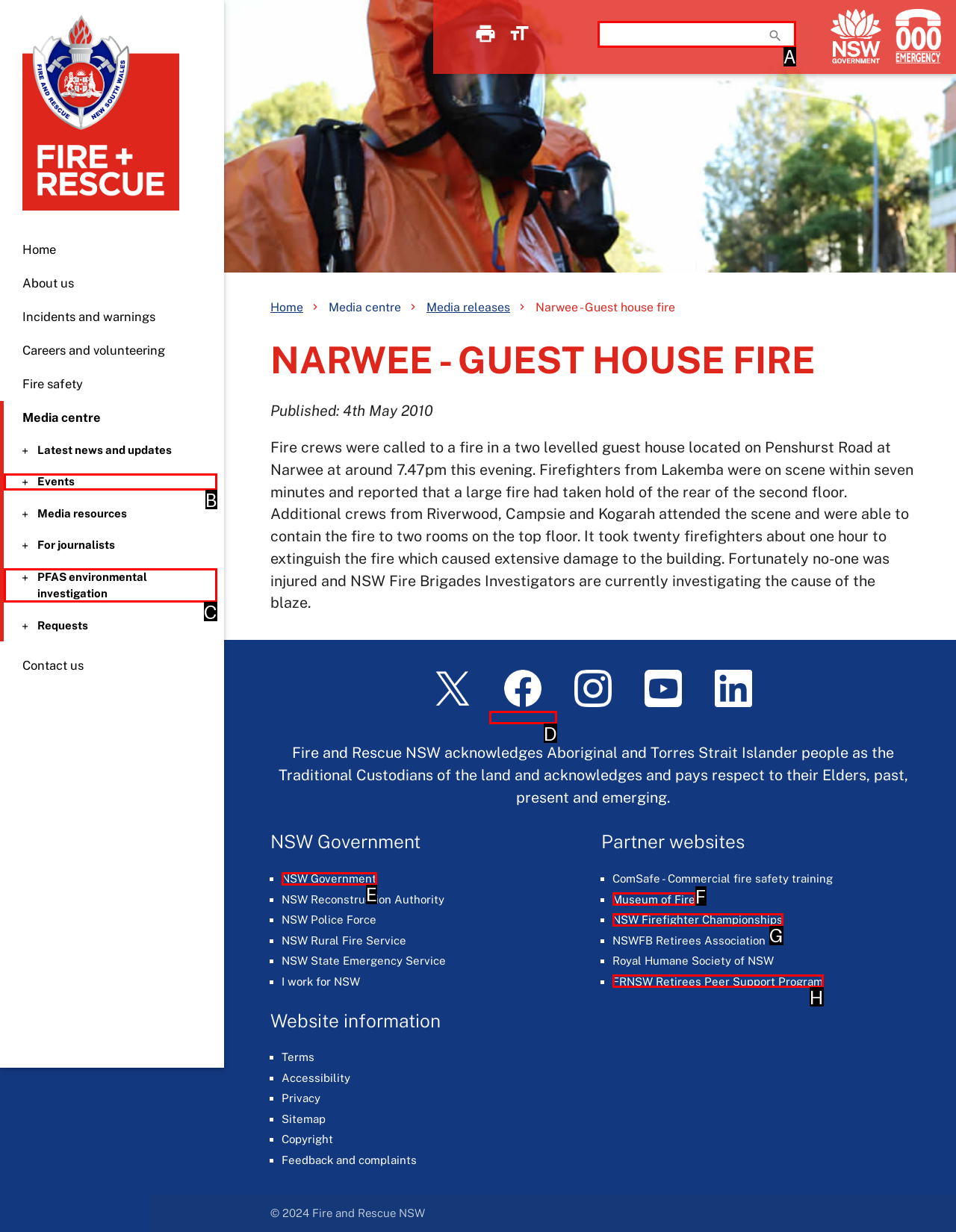Tell me which one HTML element best matches the description: THE POWER INDUSTRY Answer with the option's letter from the given choices directly.

None